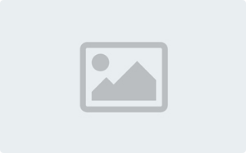Using the image as a reference, answer the following question in as much detail as possible:
What is the purpose of the provided templates?

The purpose of the provided templates is inferred from the title and description, which suggests that the resource is intended for high school students looking for guidance on writing letters of consolation to teachers.